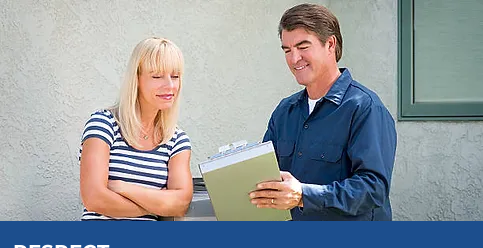Please answer the following question using a single word or phrase: 
What is the man holding?

Clipboard